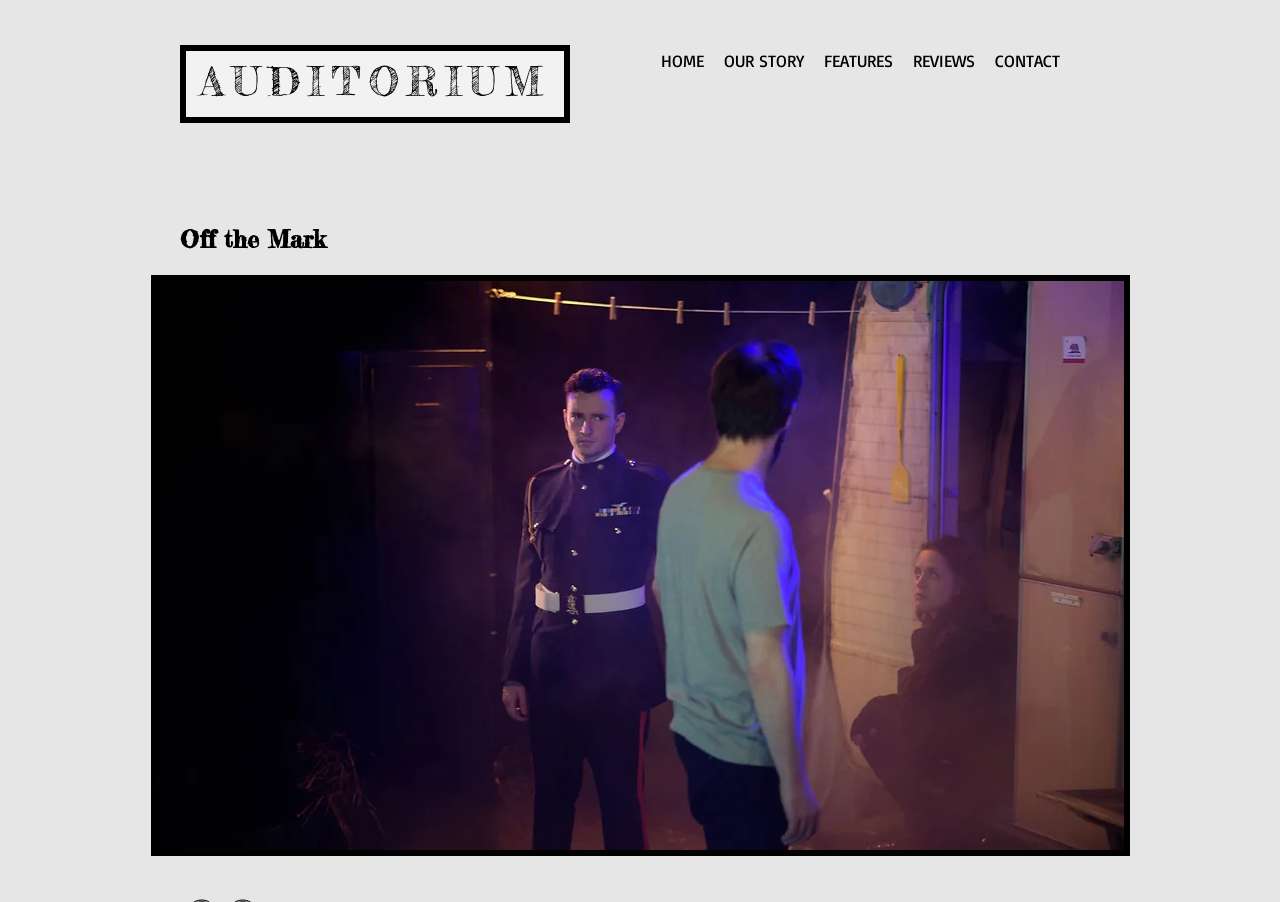What is the current slide number in the slide show gallery? Please answer the question using a single word or phrase based on the image.

1/5